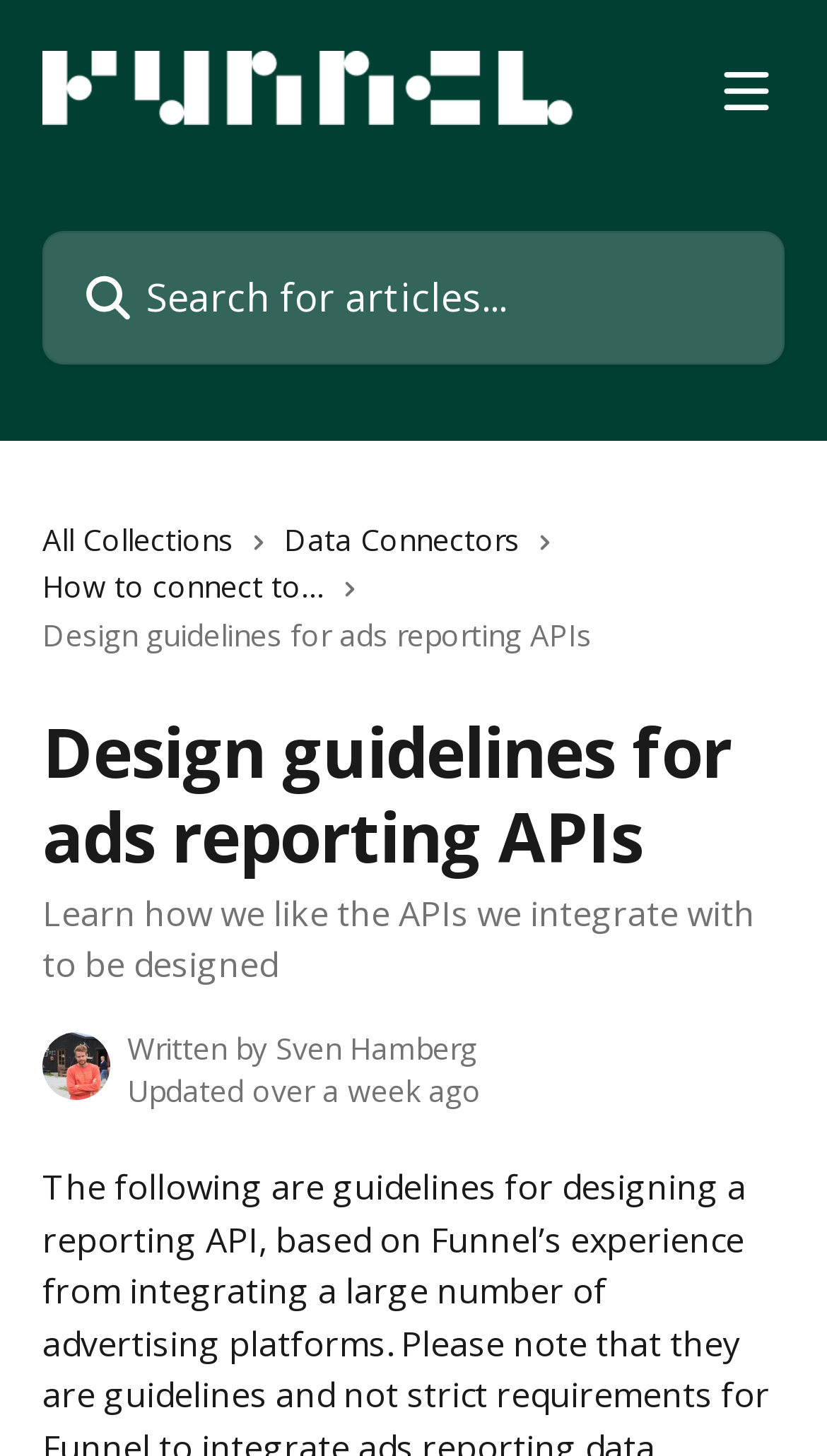Describe the webpage in detail, including text, images, and layout.

The webpage is a knowledge base article titled "Design guidelines for ads reporting APIs" from Funnel Knowledge Base. At the top, there is a header section that spans the entire width of the page, containing a logo of Funnel Knowledge Base on the left, a button to open a menu on the right, and a search bar in between. Below the header, there are three links to different collections: "All Collections", "Data Connectors", and "How to connect to…", each accompanied by a small icon.

The main content of the article is divided into two sections. The first section has a heading that reads "Design guidelines for ads reporting APIs" and is followed by a brief introduction that says "Learn how we like the APIs we integrate with to be designed". The second section appears to be the article's body, but its content is not specified.

On the top-right corner of the article, there is an avatar of the author, Sven Hamberg, along with a label "Written by" and a timestamp indicating that the article was updated over a week ago.